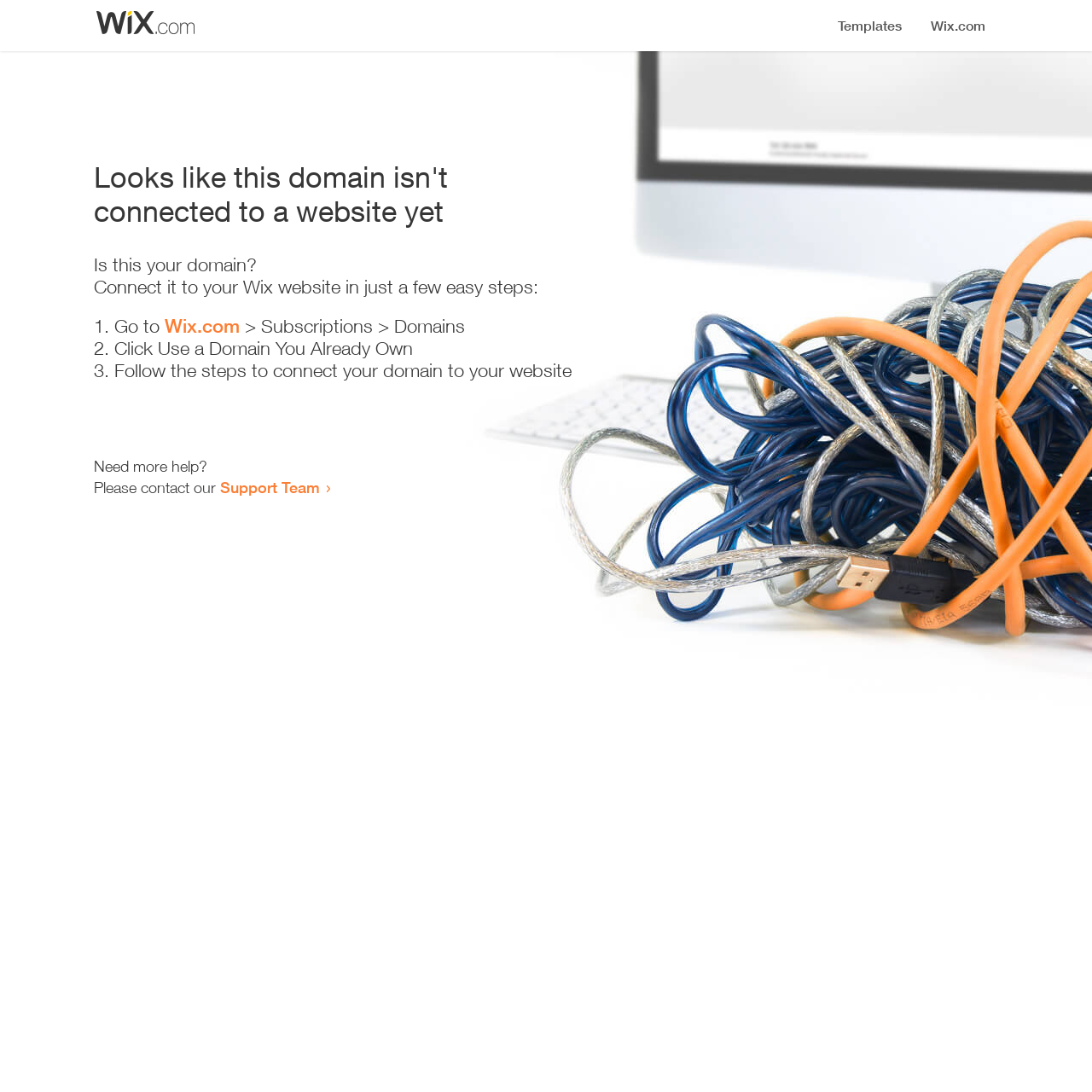What is the first step to connect the domain?
Using the image, elaborate on the answer with as much detail as possible.

According to the list of steps provided on the webpage, the first step to connect the domain is to 'Go to Wix.com > Subscriptions > Domains', which implies that the user needs to visit the Wix.com website to start the process.